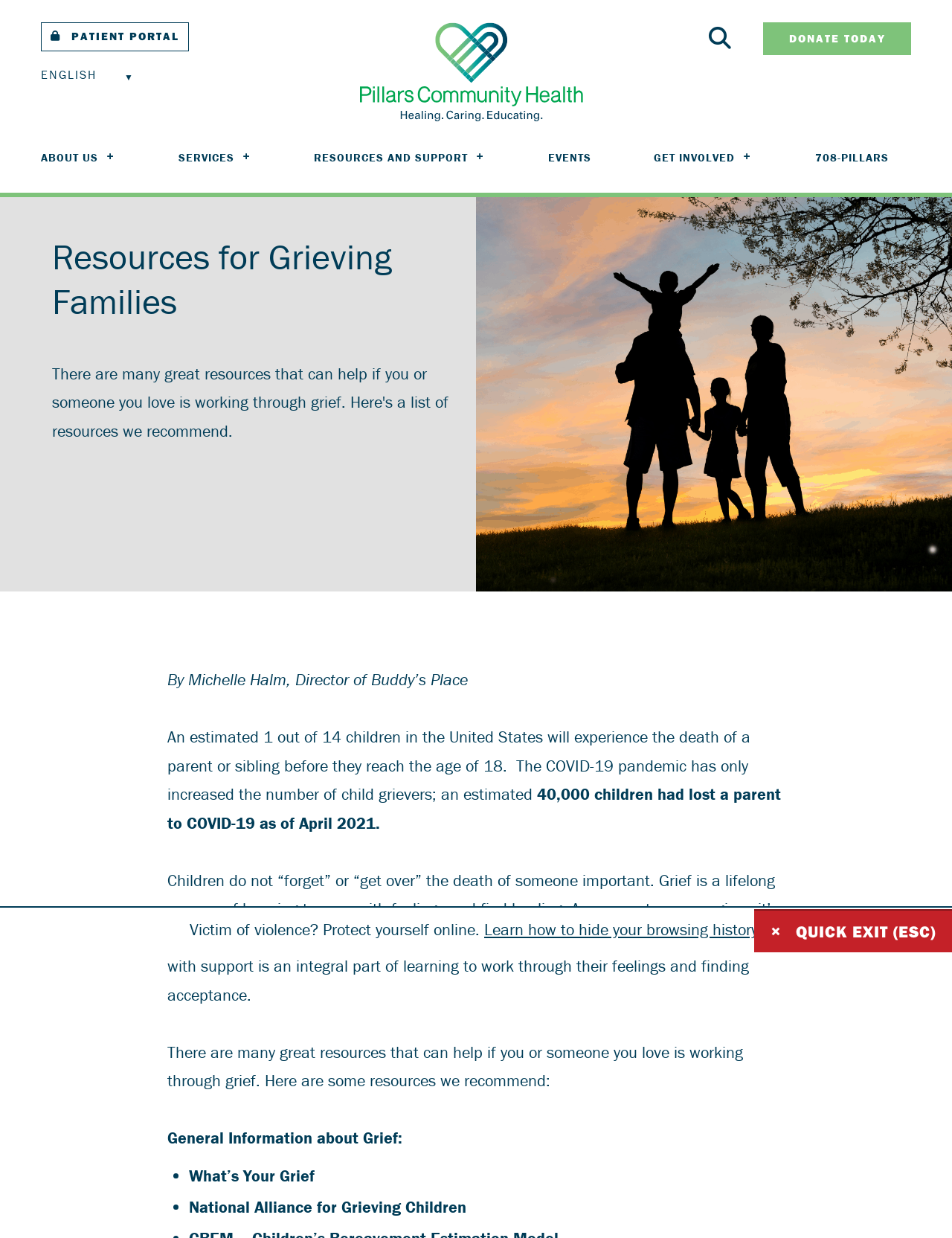Find the bounding box coordinates of the clickable area that will achieve the following instruction: "Learn how to hide your browsing history.".

[0.509, 0.742, 0.801, 0.759]